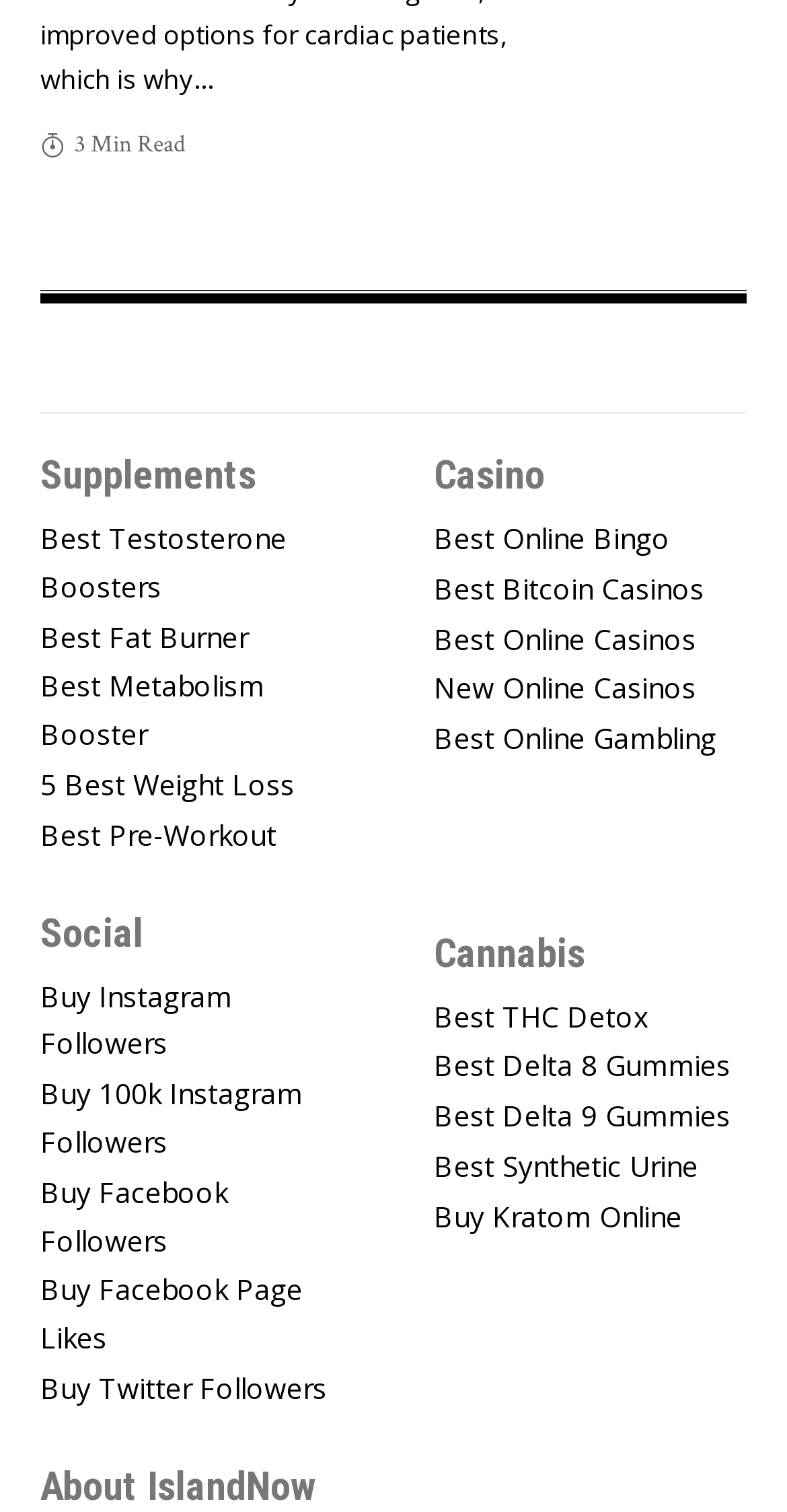Bounding box coordinates are given in the format (top-left x, top-left y, bottom-right x, bottom-right y). All values should be floating point numbers between 0 and 1. Provide the bounding box coordinate for the UI element described as: alt="The Island Now"

[0.051, 0.222, 0.564, 0.248]